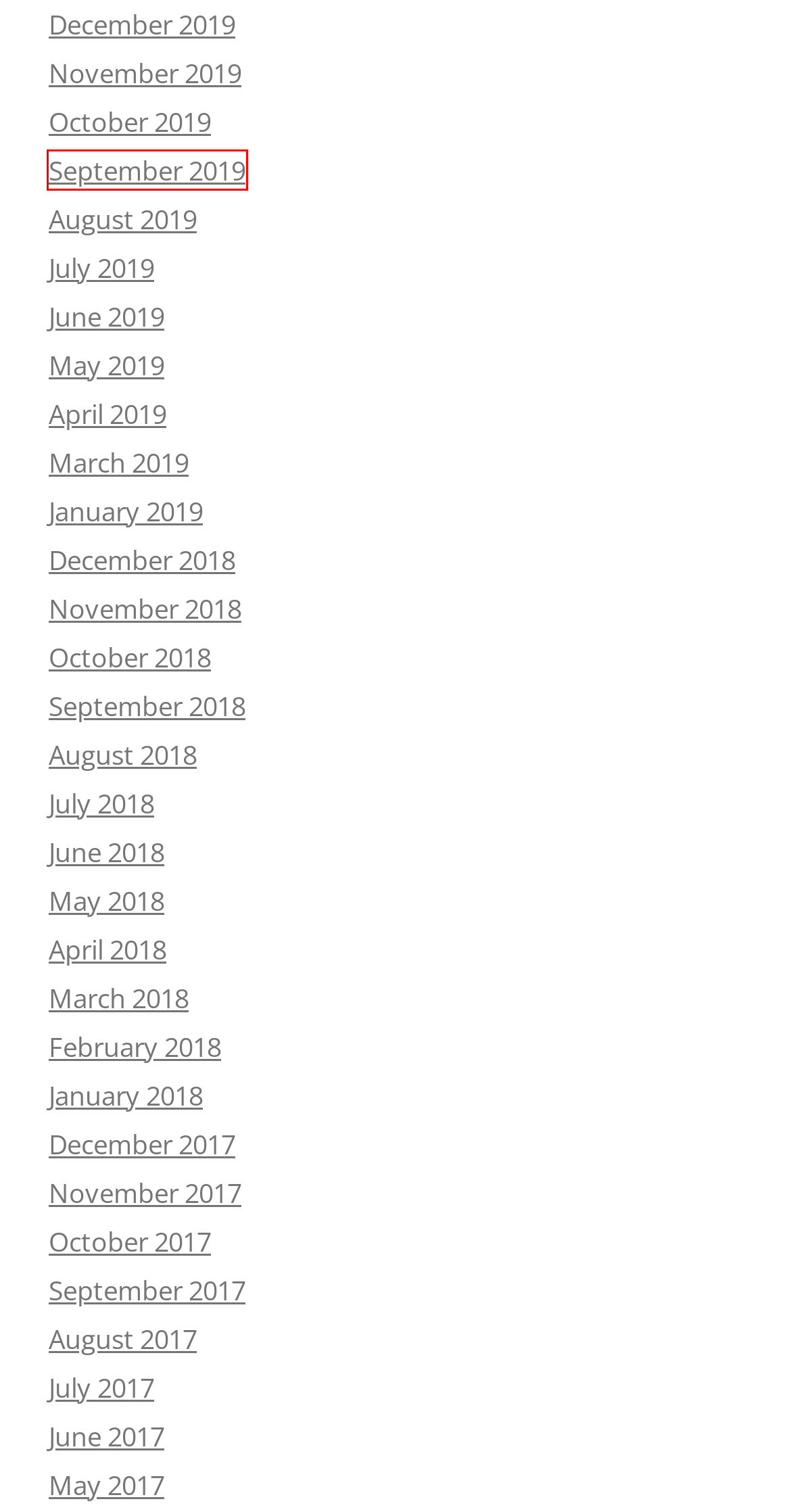Review the screenshot of a webpage which includes a red bounding box around an element. Select the description that best fits the new webpage once the element in the bounding box is clicked. Here are the candidates:
A. July | 2019 | Desander Desilter
B. August | 2018 | Desander Desilter
C. September | 2017 | Desander Desilter
D. December | 2019 | Desander Desilter
E. October | 2019 | Desander Desilter
F. June | 2018 | Desander Desilter
G. September | 2019 | Desander Desilter
H. January | 2019 | Desander Desilter

G